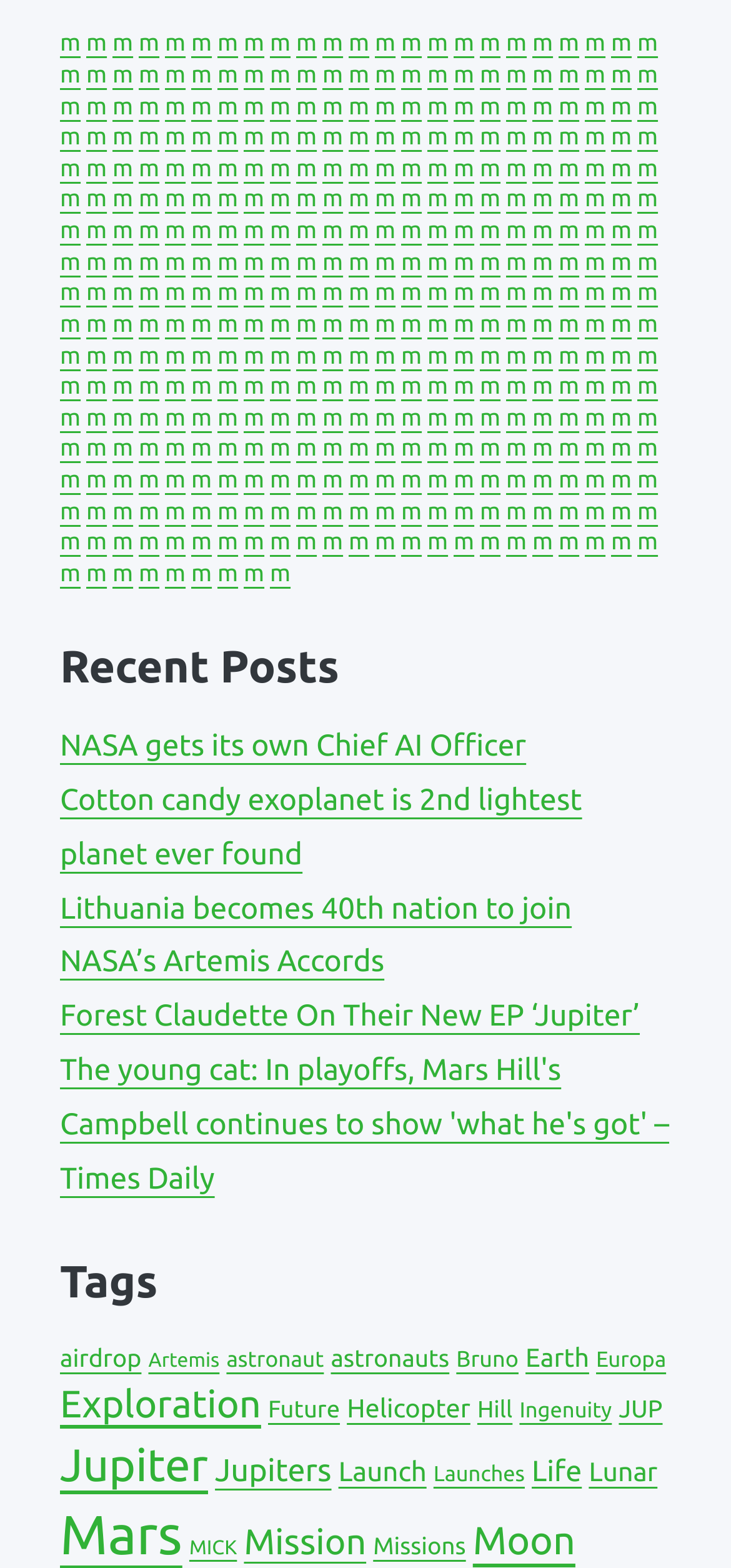Provide your answer to the question using just one word or phrase: What is the vertical position of the first link?

0.019